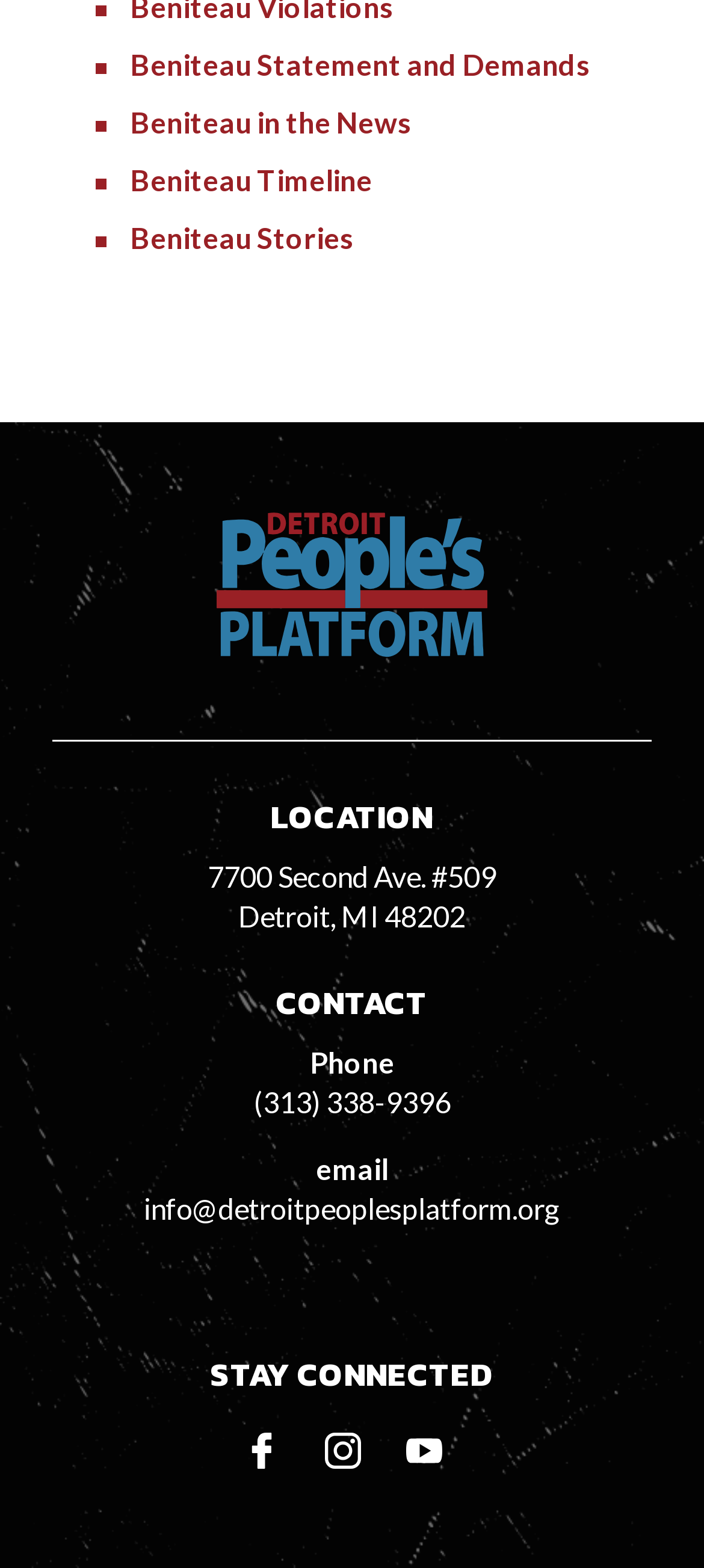What is the name of the logo at the top of the webpage?
Based on the image, give a concise answer in the form of a single word or short phrase.

Detroit People's Platform Logo